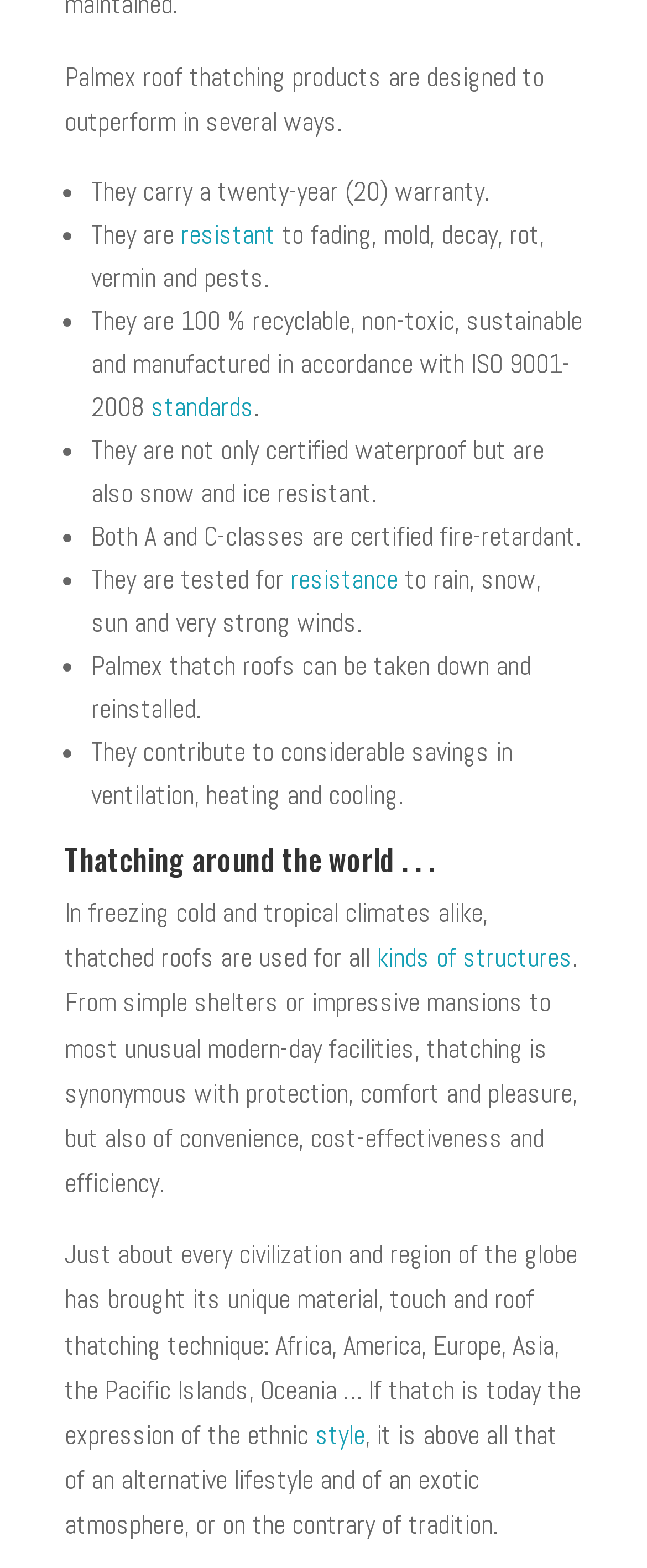With reference to the image, please provide a detailed answer to the following question: What is the purpose of thatched roofs?

The answer can be found in the paragraph starting with 'In freezing cold and tropical climates alike, thatched roofs are used for all...'. This paragraph explains that thatched roofs are used for protection, comfort, and pleasure, and also mentions convenience, cost-effectiveness, and efficiency.